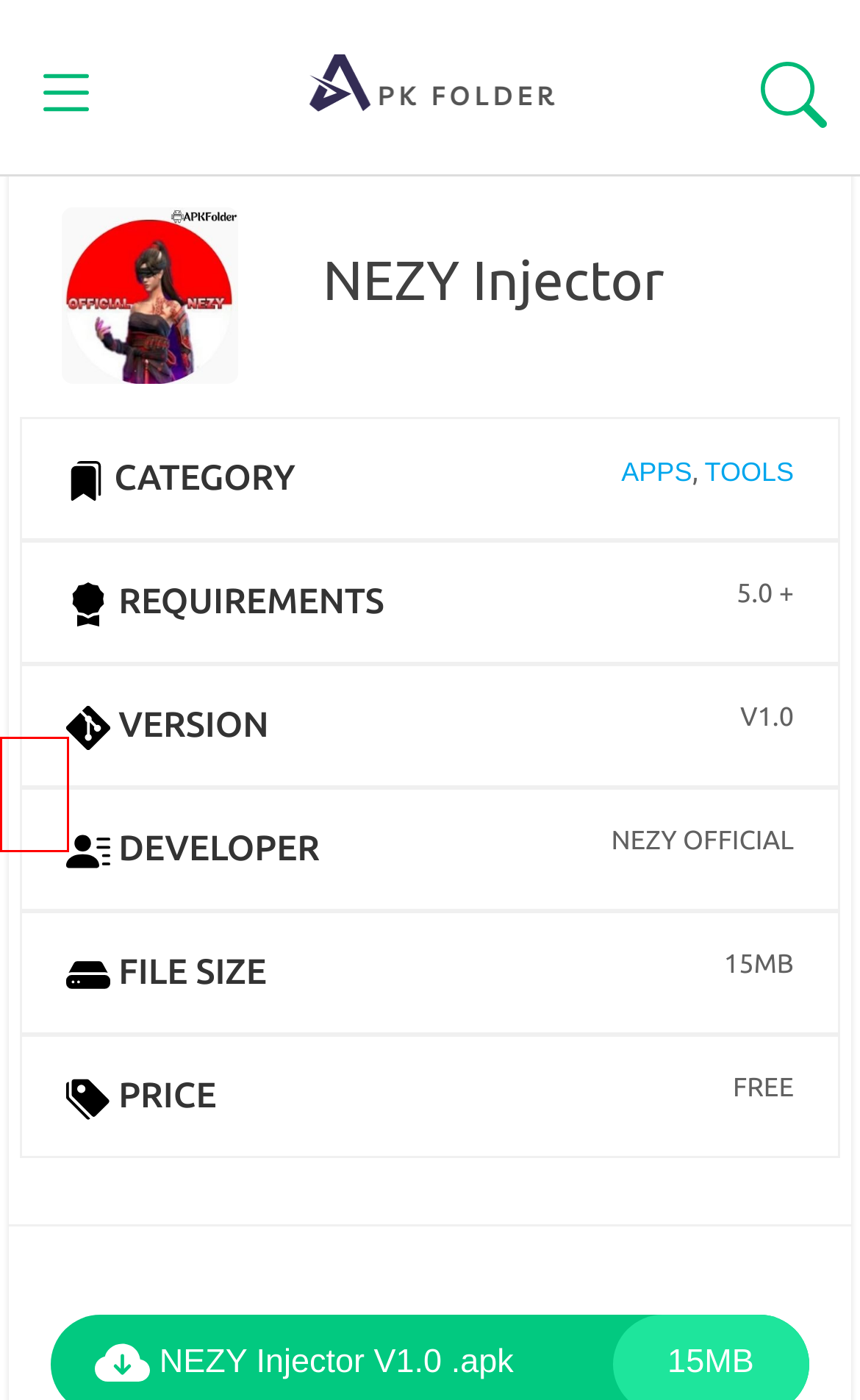Analyze the screenshot of a webpage that features a red rectangle bounding box. Pick the webpage description that best matches the new webpage you would see after clicking on the element within the red bounding box. Here are the candidates:
A. Games Archives - APKFolder
B. Blog - APKFolder
C. Apps Archives - APKFolder
D. Entertainment Archives - APKFolder
E. Card Archives - APKFolder
F. Sitemap - APKFolder
G. APKFolder - Latest Apps & Games [APK Files] Free
H. Tools Archives - APKFolder

E